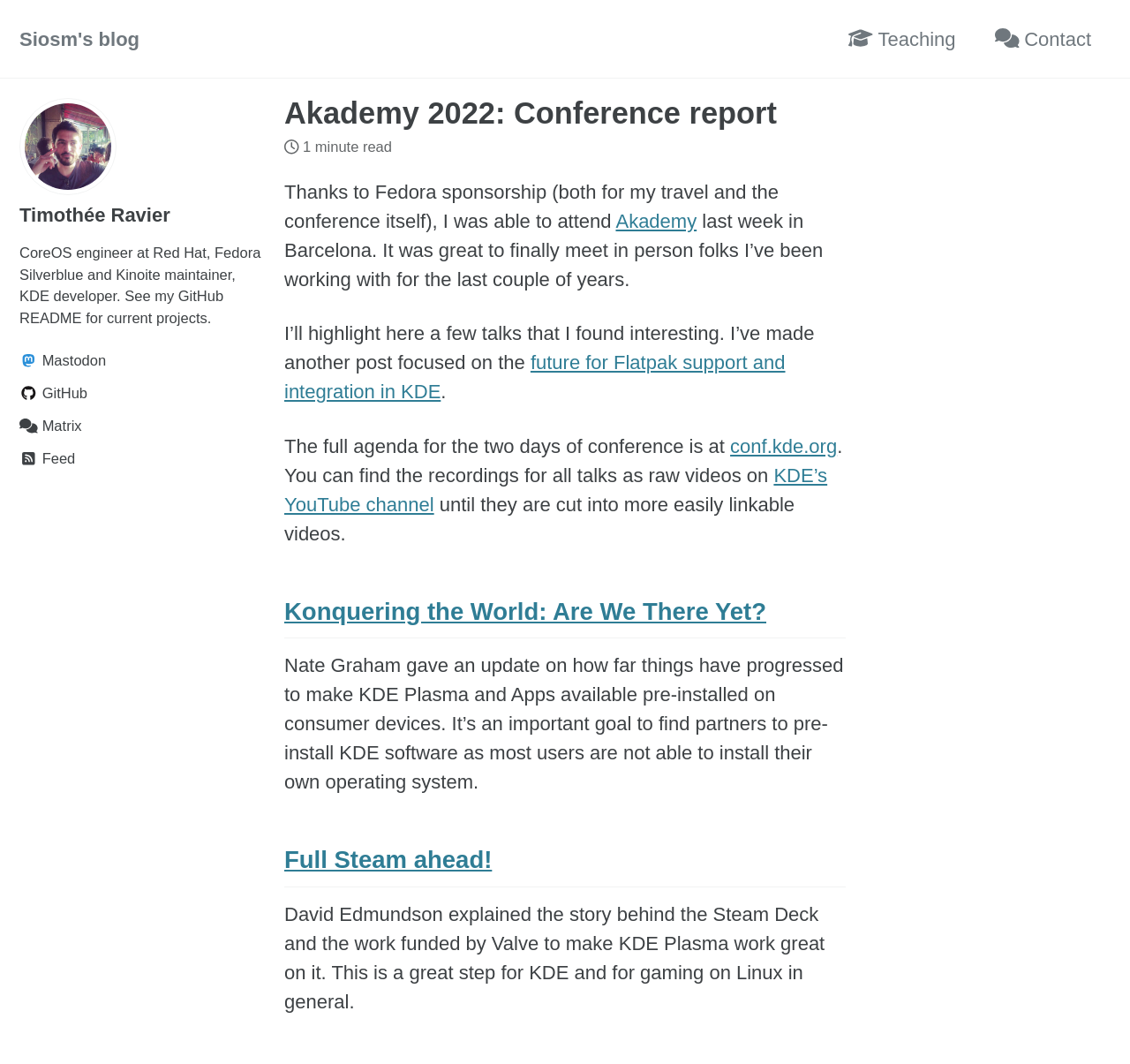Using the provided element description, identify the bounding box coordinates as (top-left x, top-left y, bottom-right x, bottom-right y). Ensure all values are between 0 and 1. Description: Mastodon

[0.017, 0.327, 0.234, 0.351]